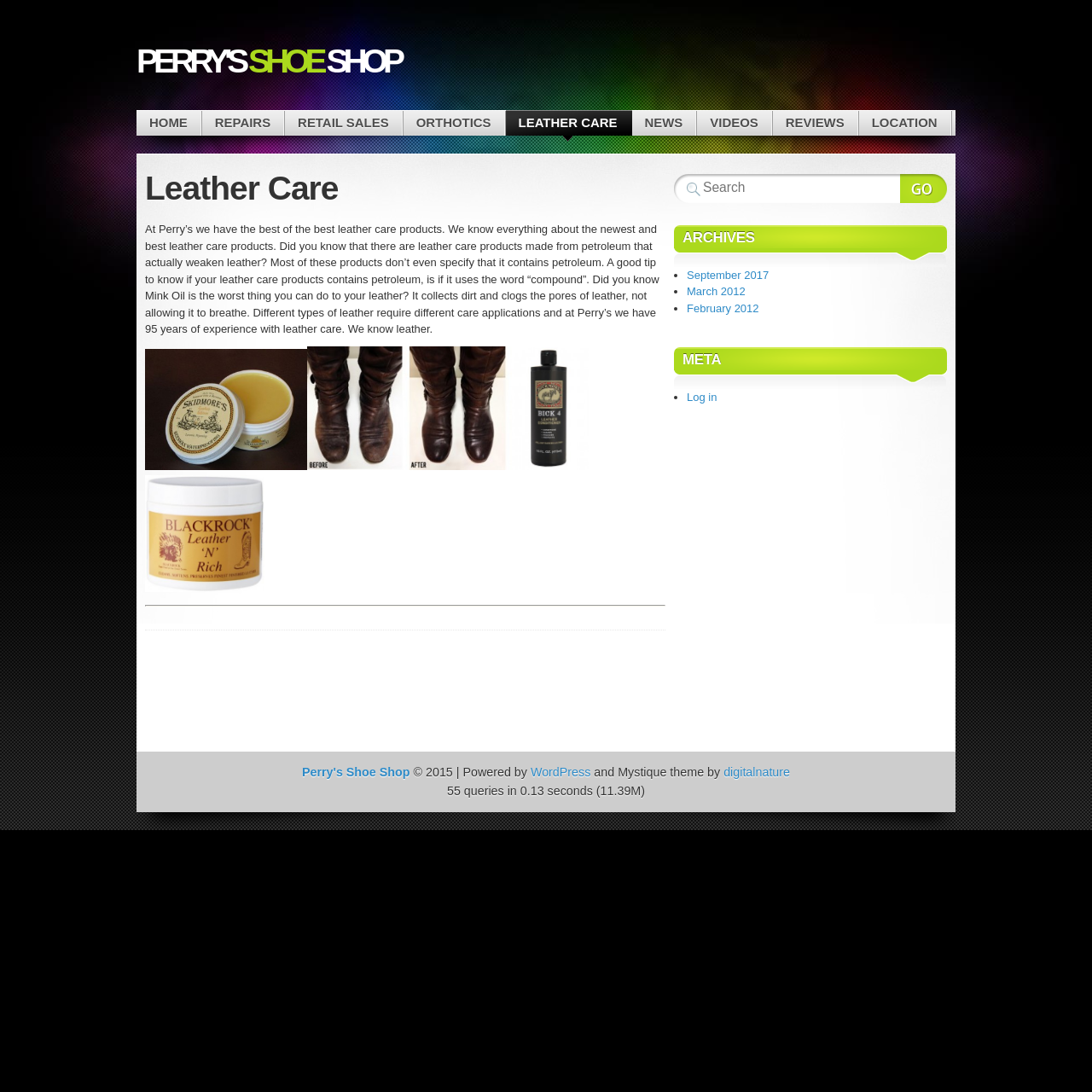Generate a detailed explanation of the webpage's features and information.

The webpage is about Perry's Shoe Shop, with a focus on leather care. At the top, there is a navigation menu with 8 links: "HOME", "REPAIRS", "RETAIL SALES", "ORTHOTICS", "LEATHER CARE", "NEWS", "VIDEOS", and "REVIEWS", followed by a "LOCATION" link. 

Below the navigation menu, there is a heading "Leather Care" and a paragraph of text that discusses the importance of using high-quality leather care products and the expertise of Perry's in this area. 

To the right of the text, there are three images: "beeswax waterproof", "Before and After", and "Bick Leather Care", followed by a fourth image "Blackrock Leather Care" below the text. 

A horizontal separator line divides the content into two sections. On the right side, there is a search box with a "Search Website" link above it. 

Below the search box, there is a heading "ARCHIVES" with a list of links to archived content, including "September 2017", "March 2012", and "February 2012". 

Further down, there is a heading "META" with a link to "Log in". 

At the bottom of the page, there is a footer section with a link to "Perry's Shoe Shop", a copyright notice, and links to "WordPress" and "digitalnature", along with some technical information about the page load time.